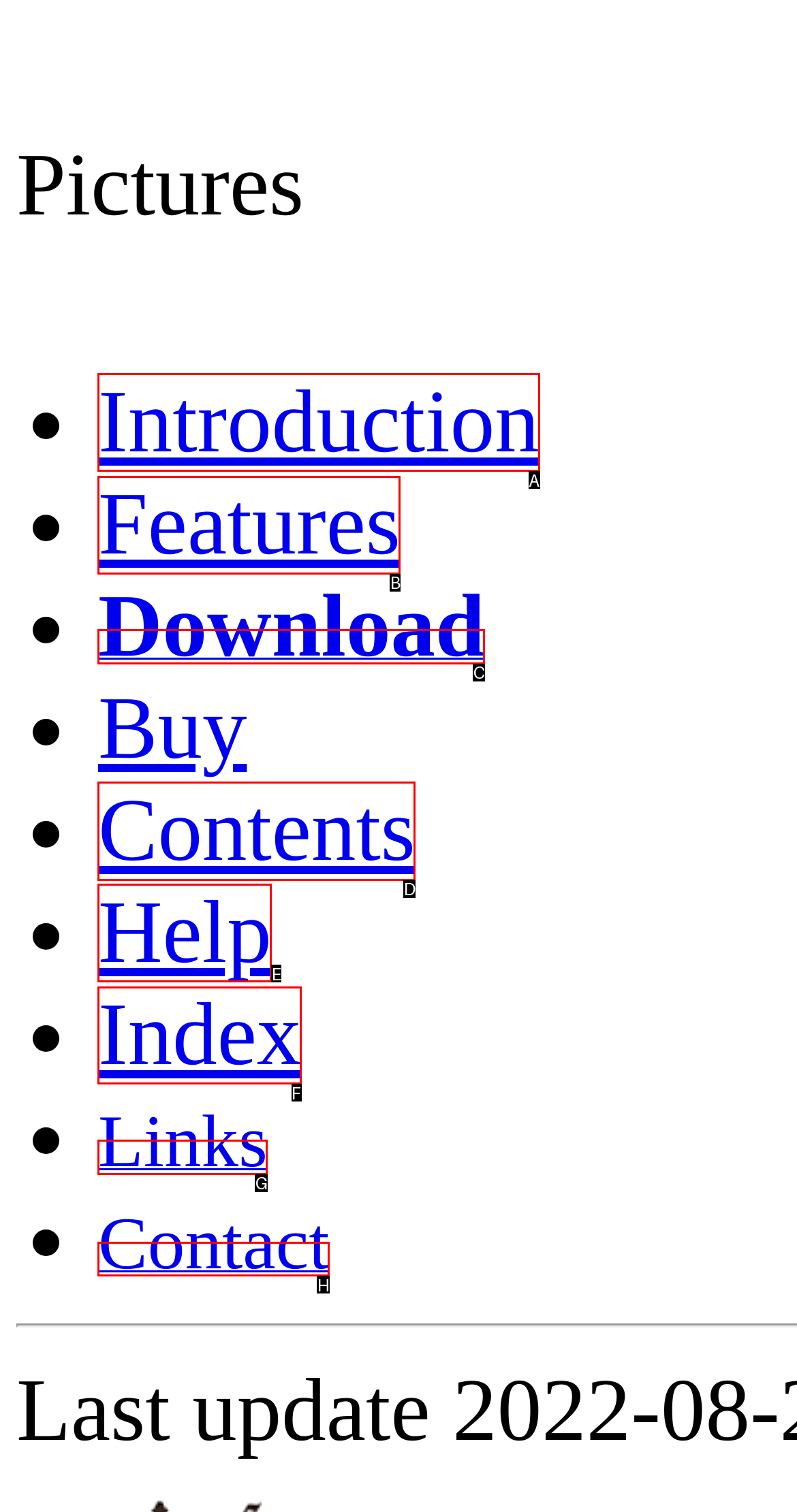Look at the highlighted elements in the screenshot and tell me which letter corresponds to the task: view introduction.

A